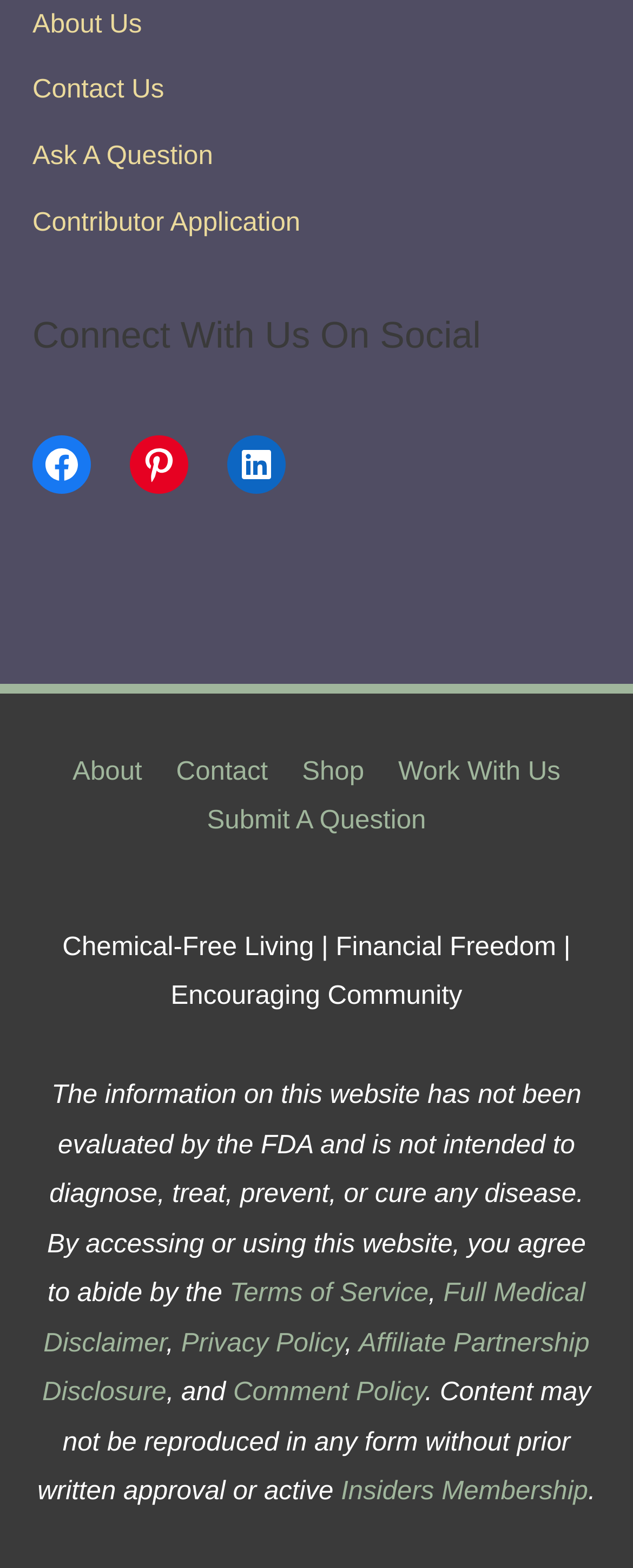Answer the question below using just one word or a short phrase: 
How many links are there in the top navigation bar?

4